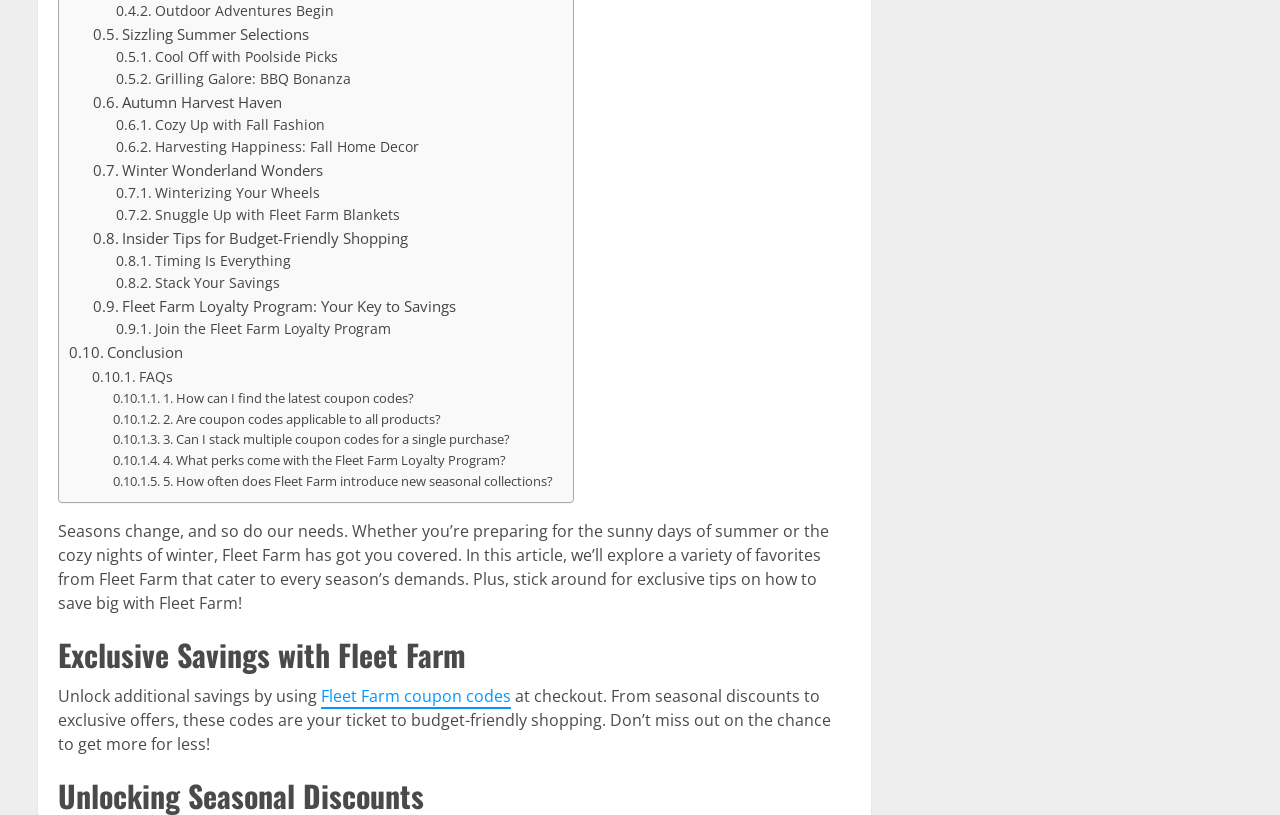Respond to the question below with a concise word or phrase:
What is the topic of the FAQs section?

Fleet Farm shopping